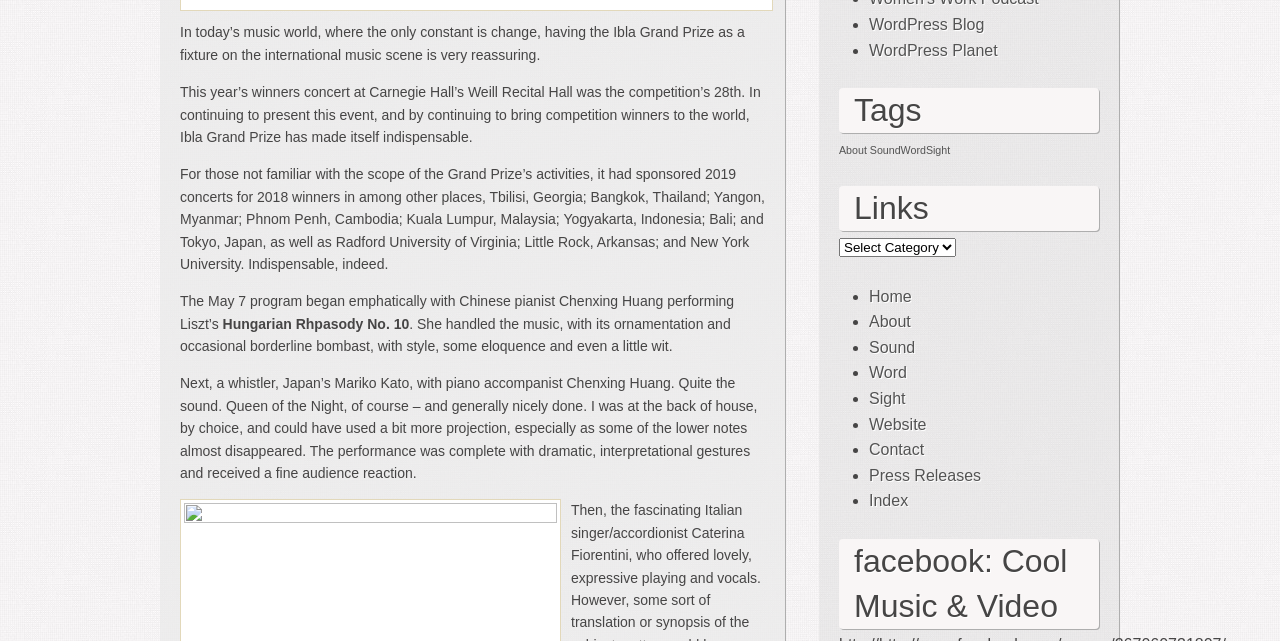Given the element description: "About SoundWordSight", predict the bounding box coordinates of this UI element. The coordinates must be four float numbers between 0 and 1, given as [left, top, right, bottom].

[0.655, 0.225, 0.742, 0.243]